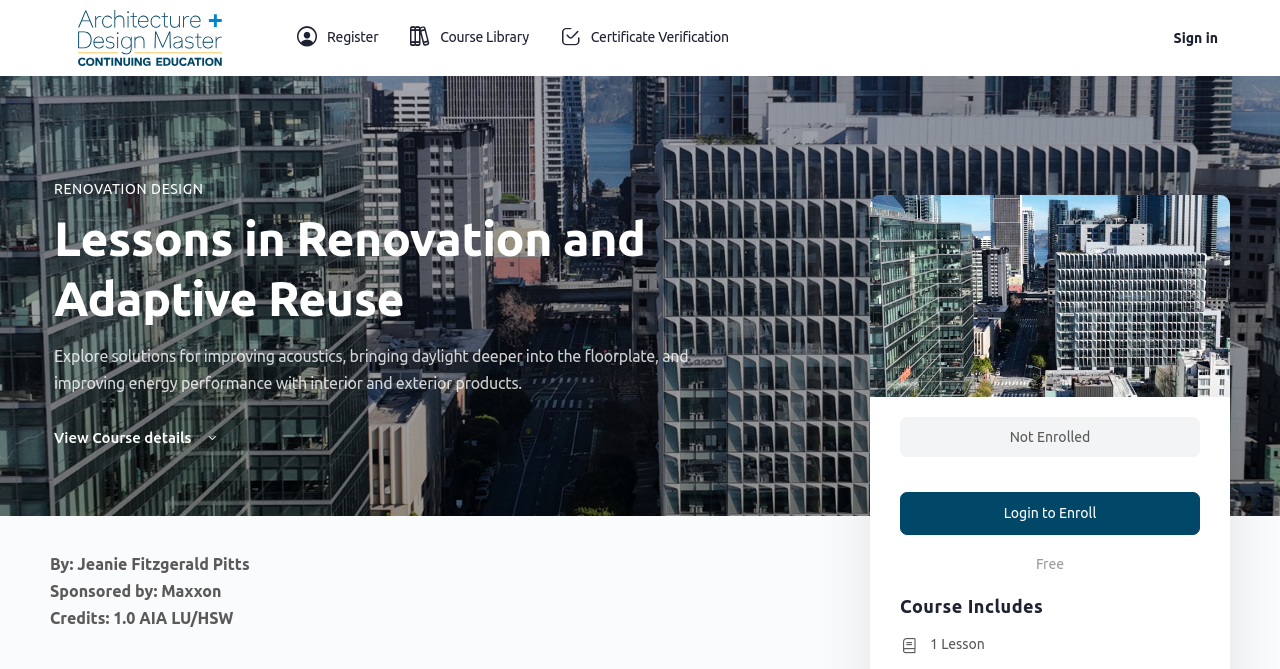Determine and generate the text content of the webpage's headline.

Lessons in Renovation and Adaptive Reuse